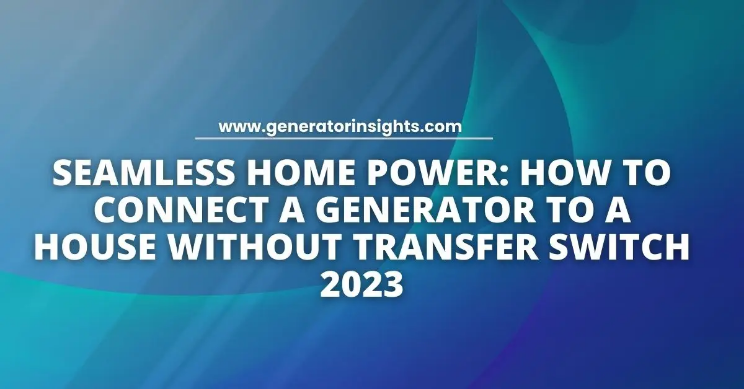What is the theme of the article?
Please describe in detail the information shown in the image to answer the question.

The modern and appealing design of the title card, featuring a blend of blue and turquoise gradient backgrounds, enhances the theme of efficient power management, which is the central topic of the article.